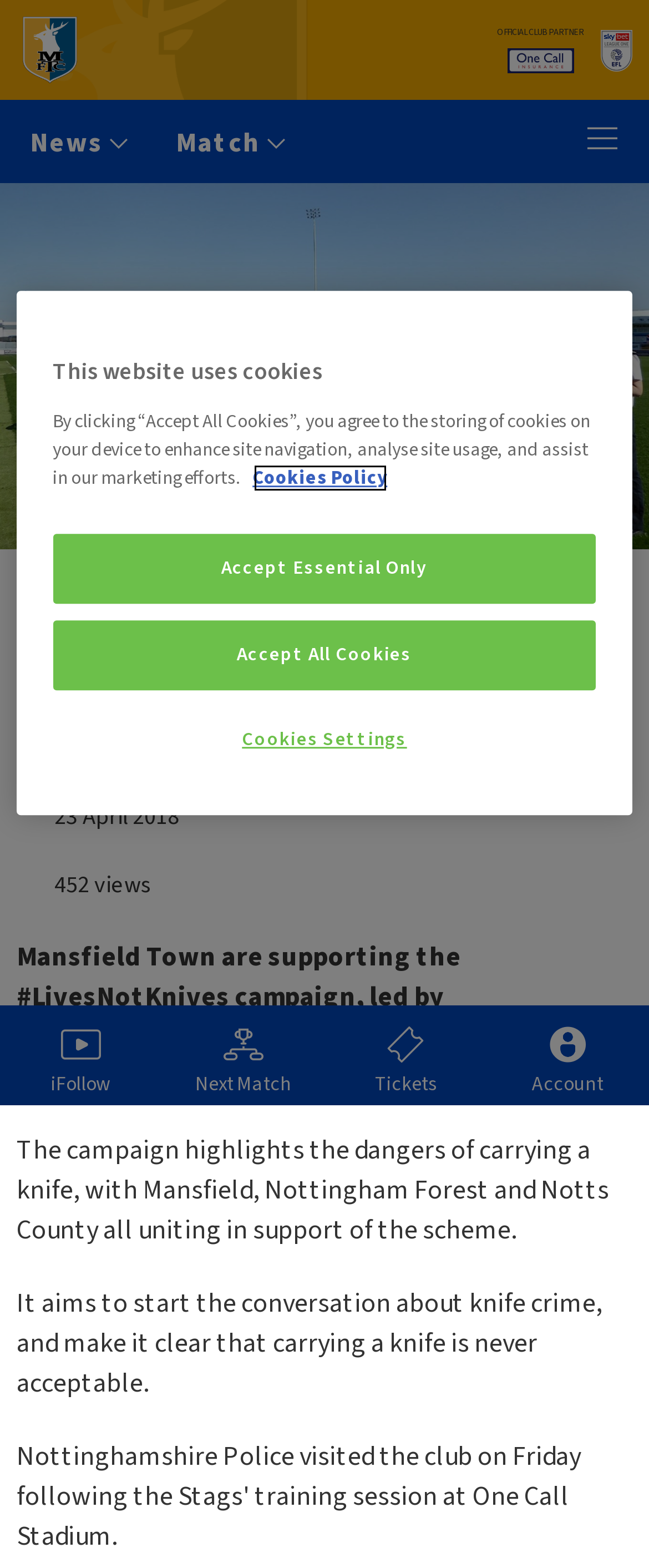What is the date of the news article?
Refer to the image and provide a one-word or short phrase answer.

23 April 2018